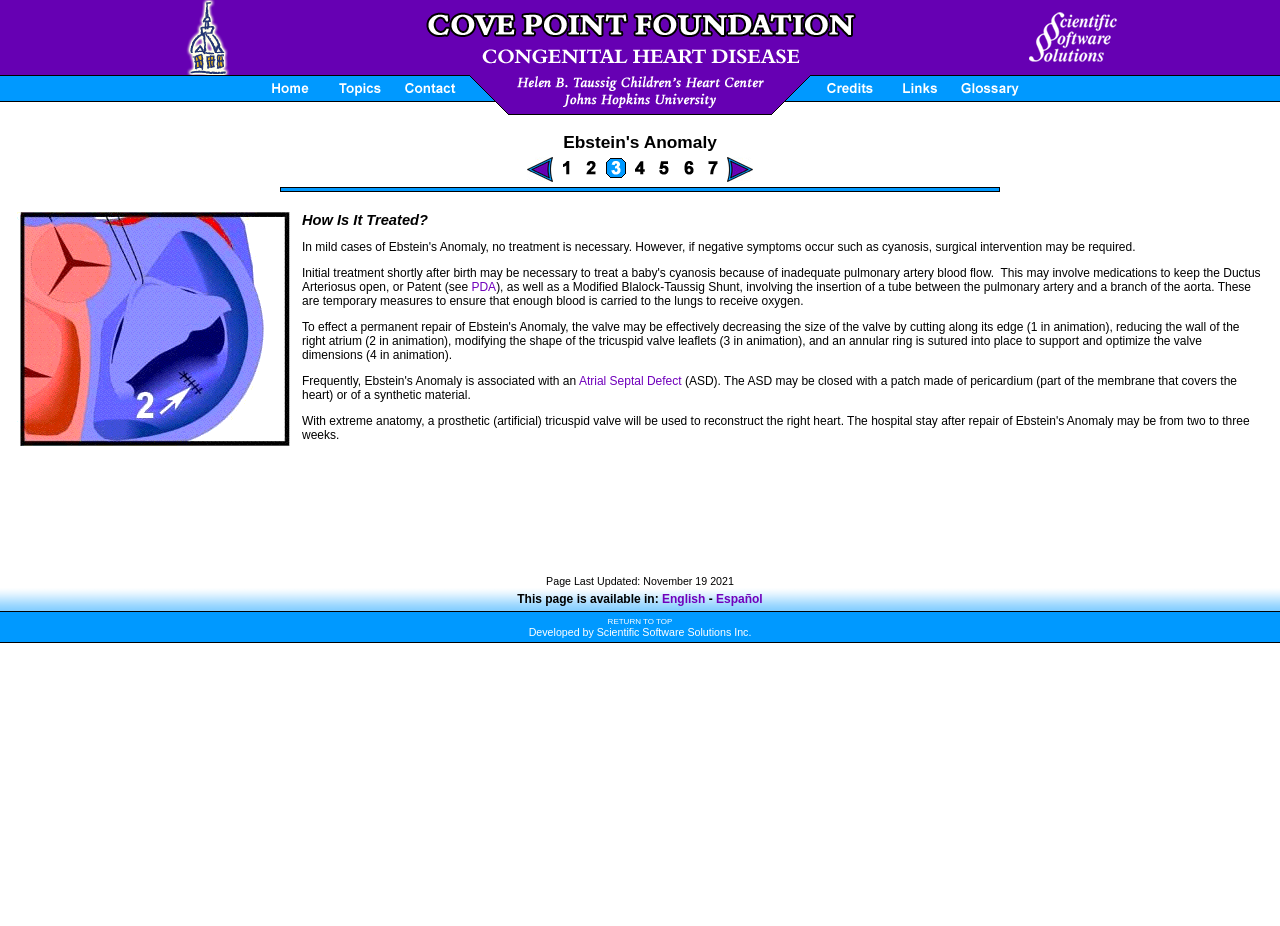Please give a succinct answer to the question in one word or phrase:
What is the name of the valve that may be repaired or replaced in Ebstein's Anomaly?

Tricuspid valve